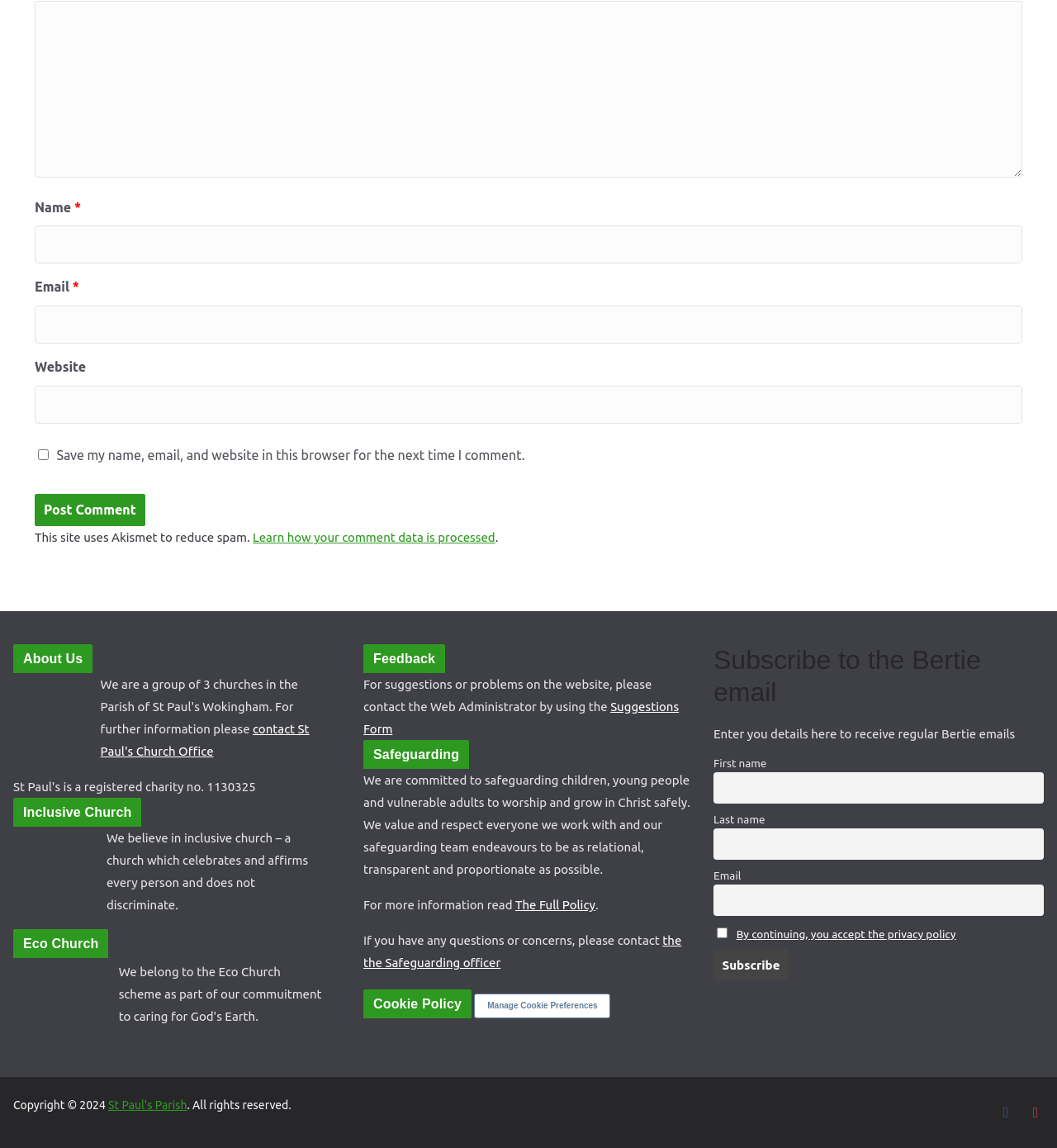Determine the bounding box coordinates for the area that should be clicked to carry out the following instruction: "Click the Post Comment button".

[0.033, 0.43, 0.137, 0.459]